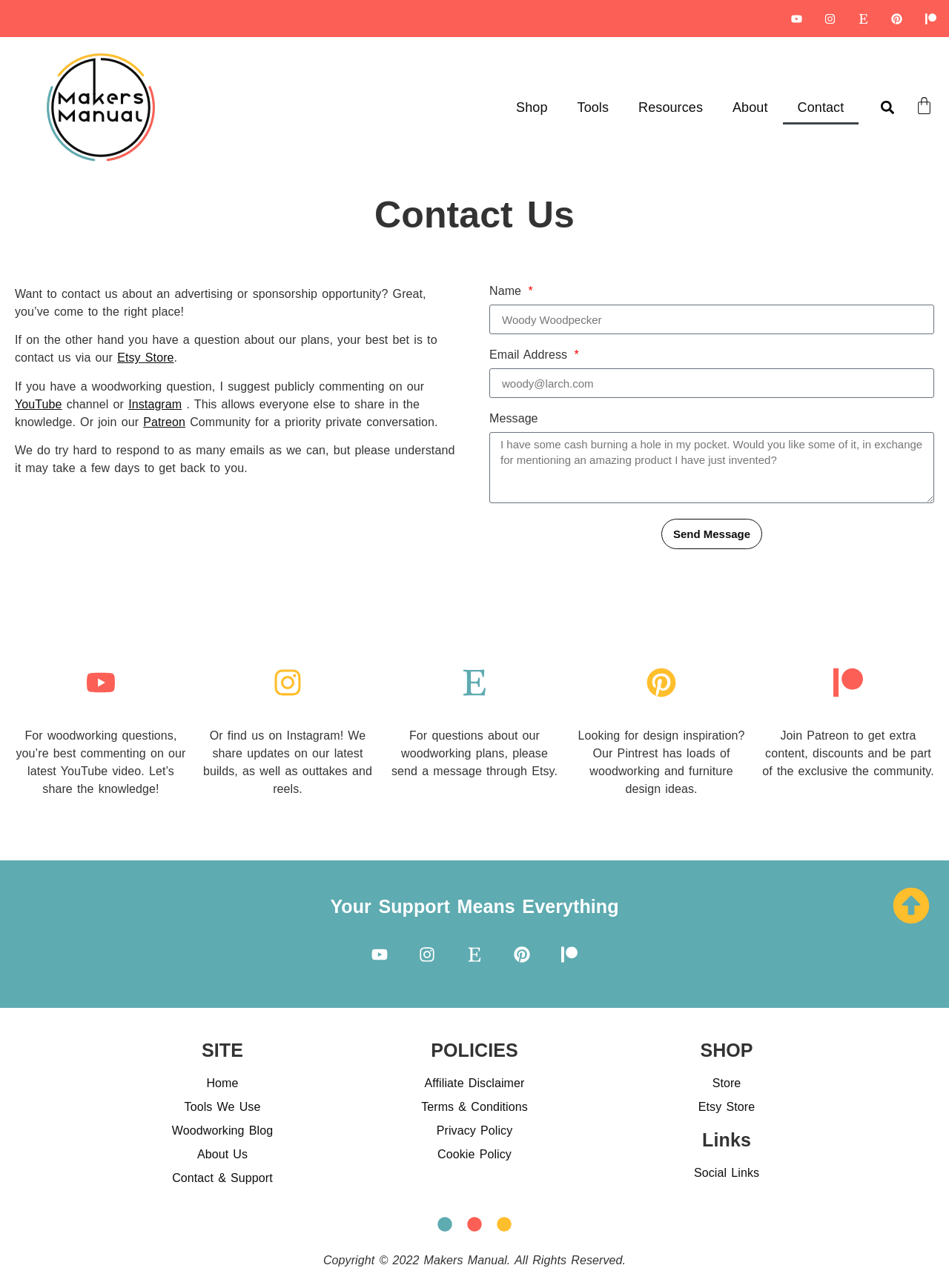What is the label of the first textbox in the contact form?
Please respond to the question thoroughly and include all relevant details.

The first textbox in the contact form has a label of 'Name', indicating that users should enter their name in this field when submitting a message or inquiry.